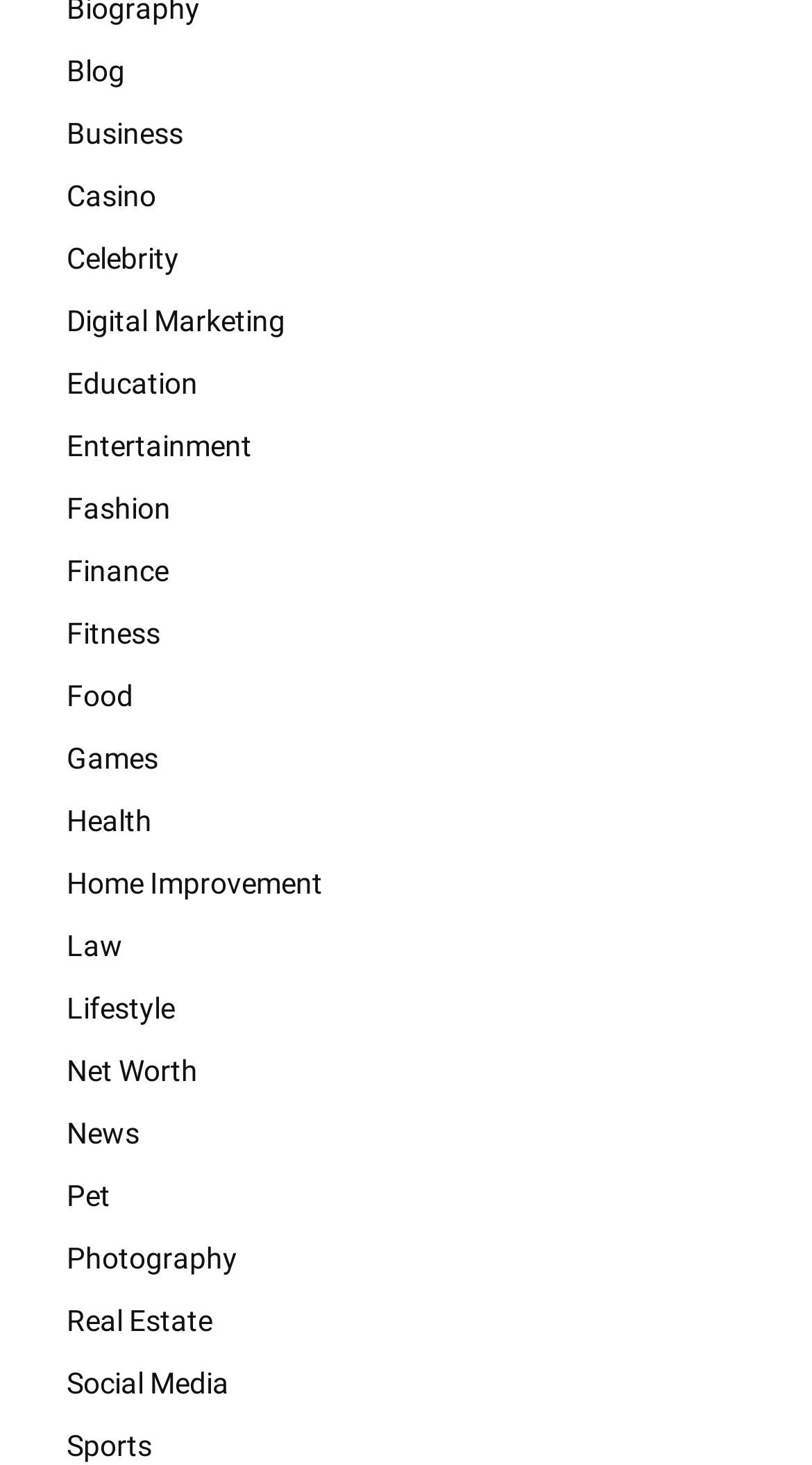Please find the bounding box coordinates of the clickable region needed to complete the following instruction: "Browse the 'Photography' category". The bounding box coordinates must consist of four float numbers between 0 and 1, i.e., [left, top, right, bottom].

[0.051, 0.838, 0.949, 0.88]